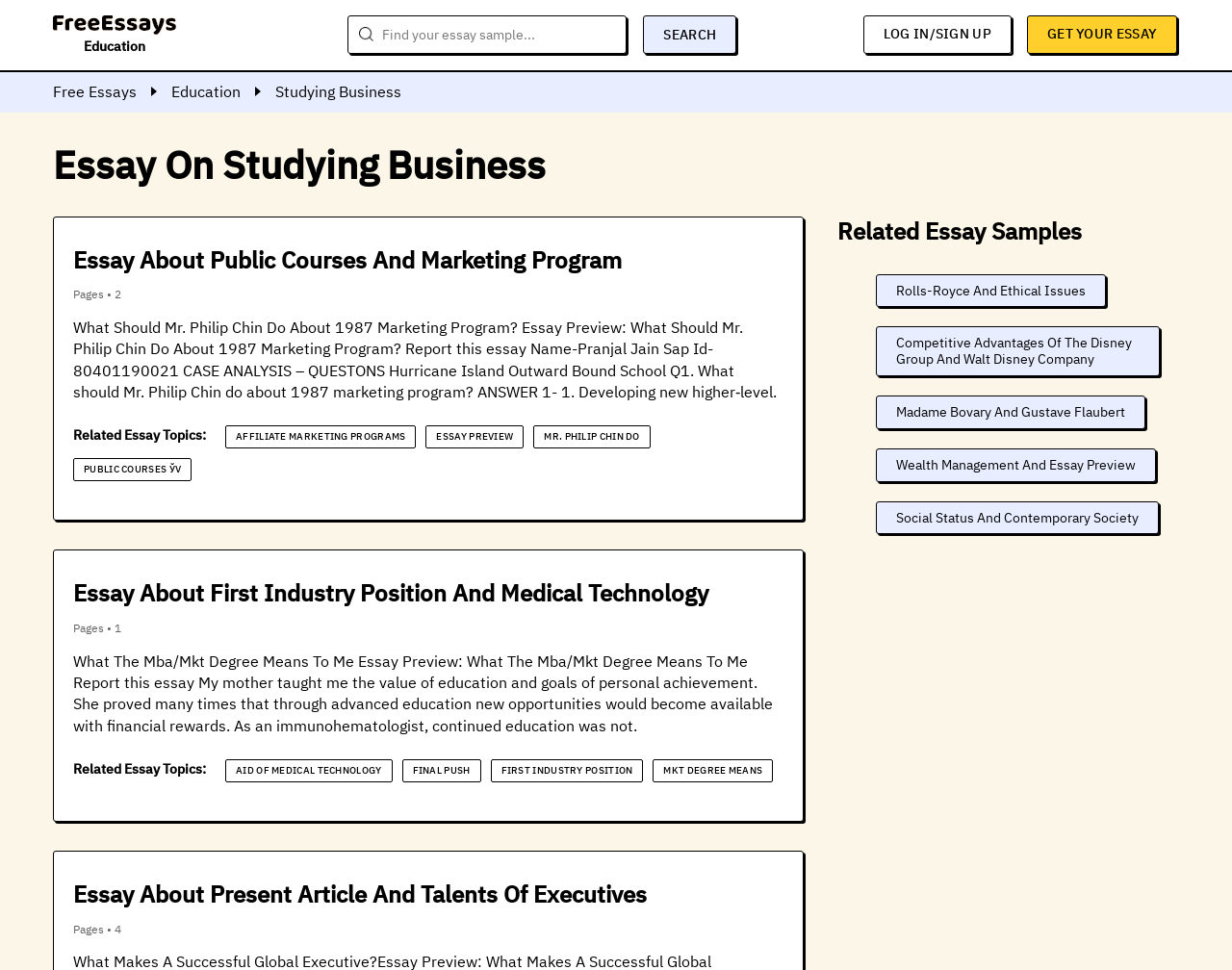Determine which piece of text is the heading of the webpage and provide it.

Essay On Studying Business